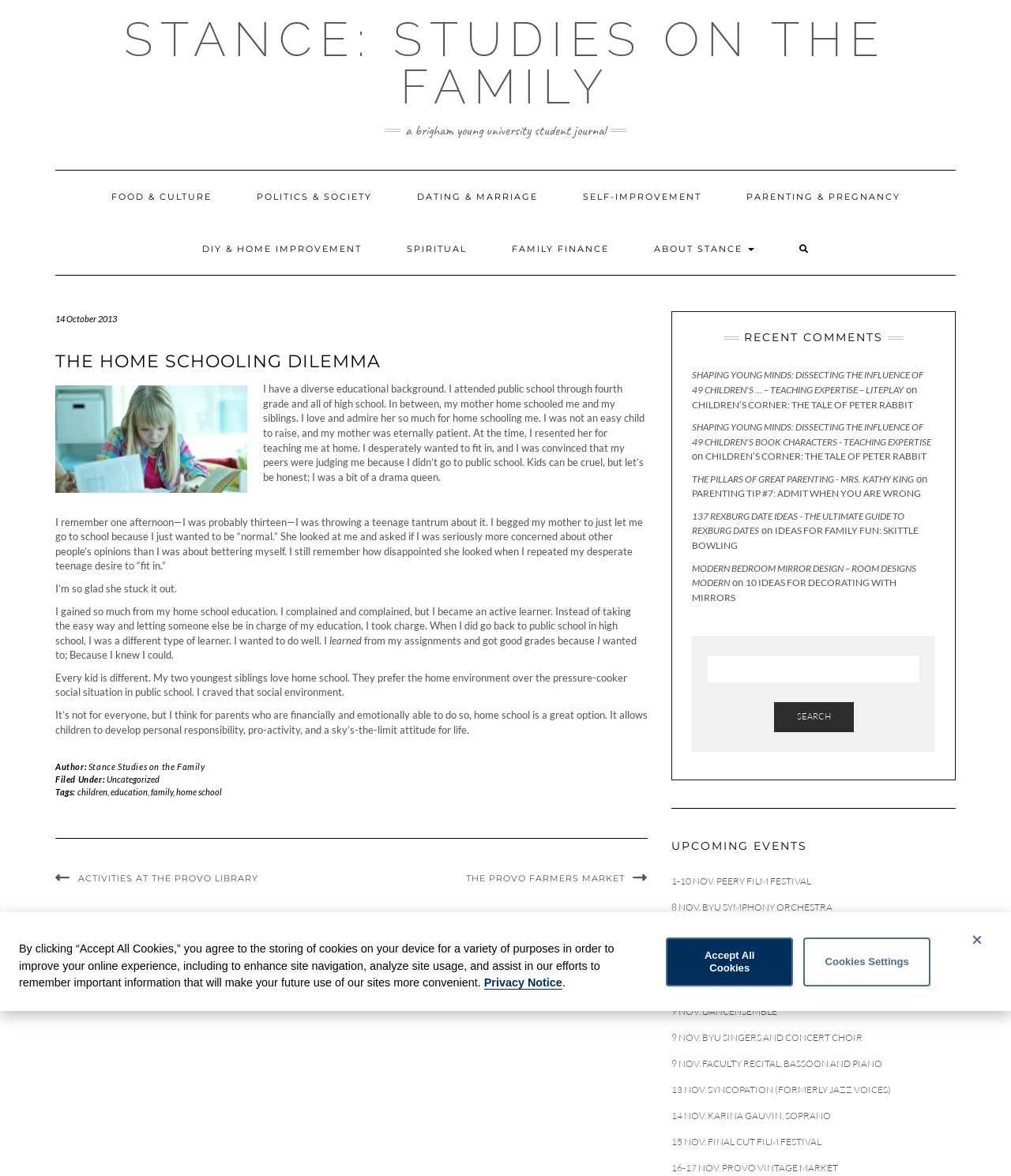Provide the bounding box coordinates of the HTML element described by the text: "Uncategorized". The coordinates should be in the format [left, top, right, bottom] with values between 0 and 1.

[0.105, 0.658, 0.158, 0.667]